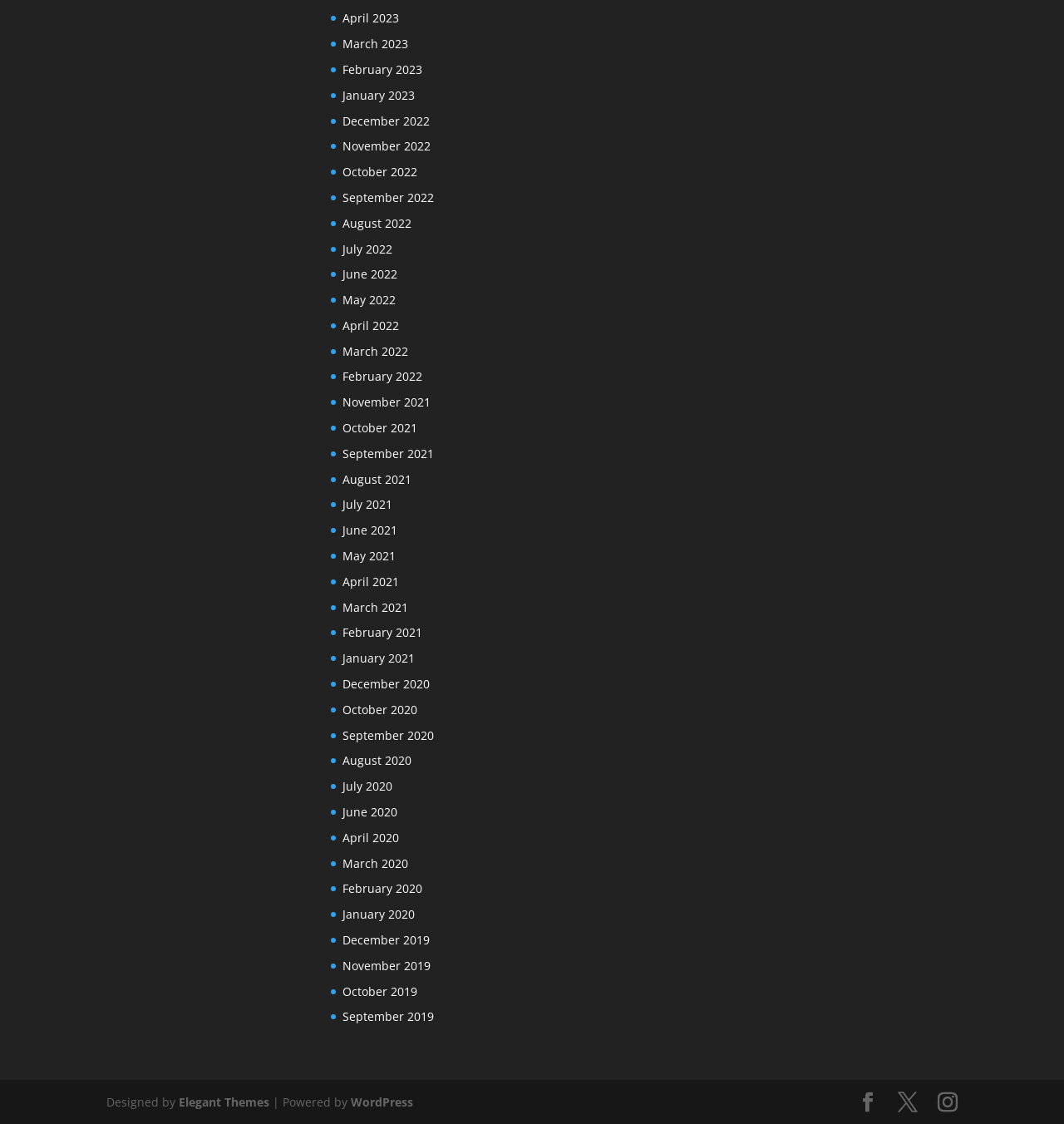What is the text next to 'Designed by'?
Please use the image to provide an in-depth answer to the question.

I looked at the static text element 'Designed by' and found that it is followed by a link element with the text 'Elegant Themes'.